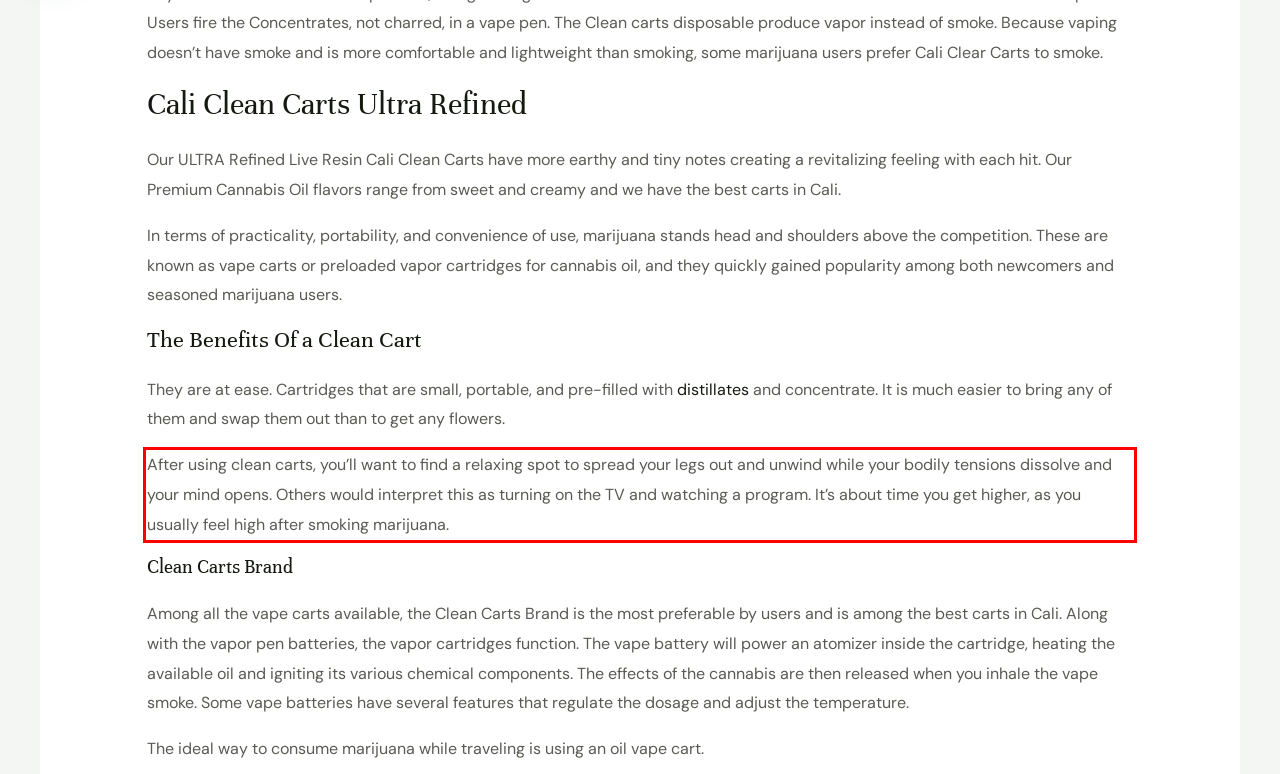There is a UI element on the webpage screenshot marked by a red bounding box. Extract and generate the text content from within this red box.

After using clean carts, you’ll want to find a relaxing spot to spread your legs out and unwind while your bodily tensions dissolve and your mind opens. Others would interpret this as turning on the TV and watching a program. It’s about time you get higher, as you usually feel high after smoking marijuana.